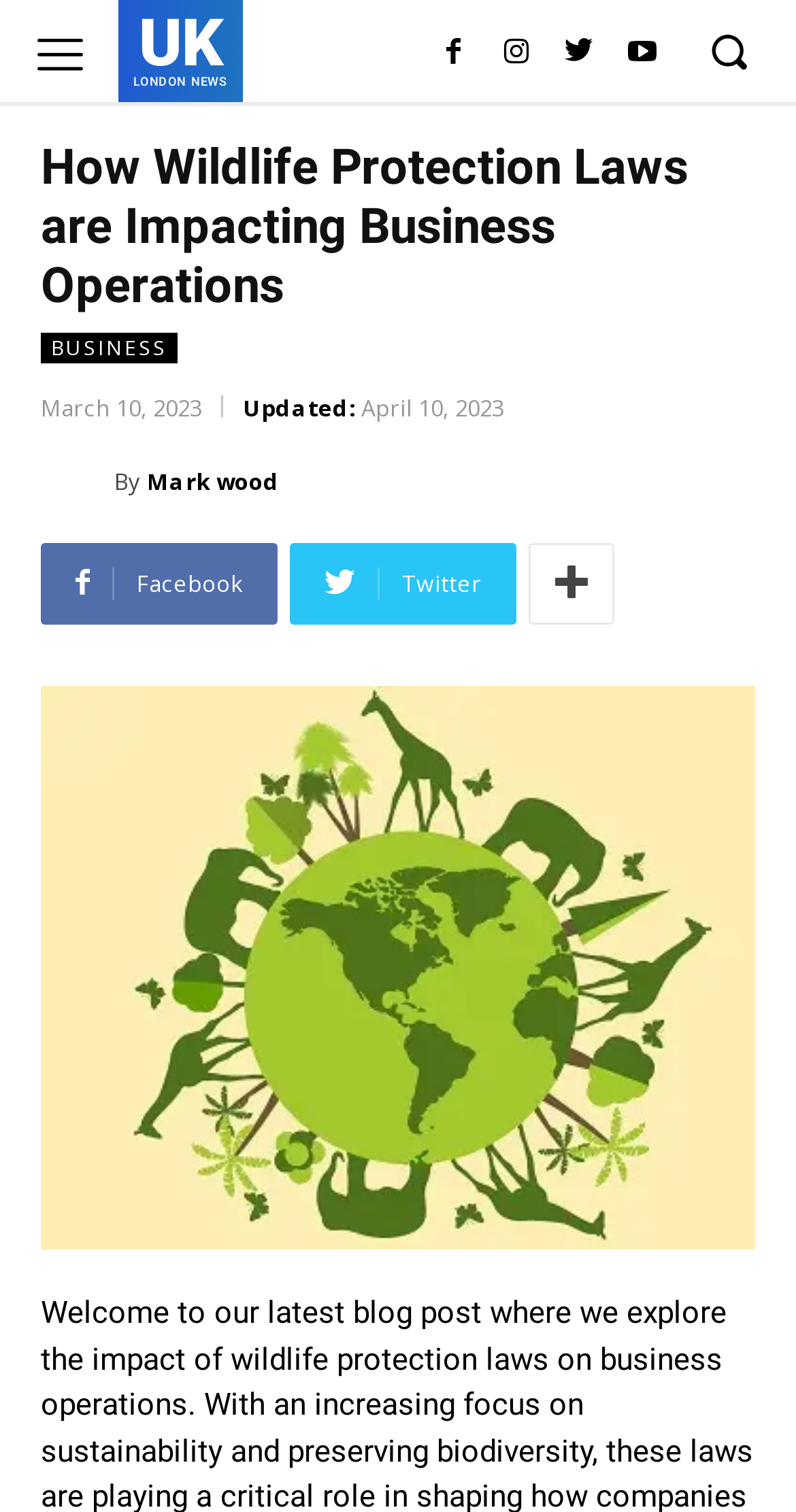Determine the bounding box coordinates of the clickable region to carry out the instruction: "Share on Facebook".

[0.051, 0.359, 0.349, 0.413]